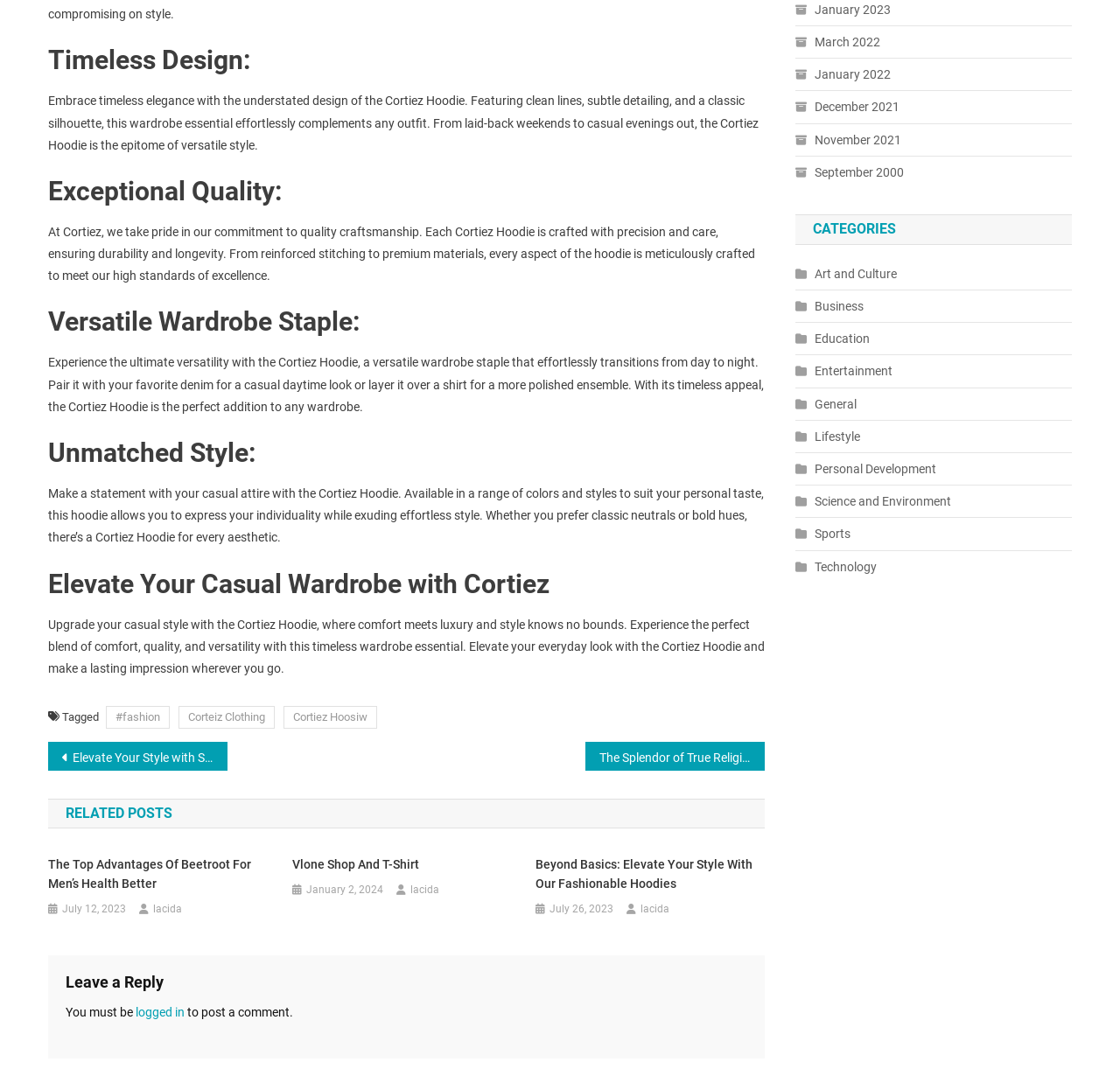What is the category of the post 'The Top Advantages Of Beetroot For Men’s Health Better'?
Using the image, provide a detailed and thorough answer to the question.

The post 'The Top Advantages Of Beetroot For Men’s Health Better' is likely categorized under 'Health' because it discusses the benefits of beetroot for men's health, which is a health-related topic.